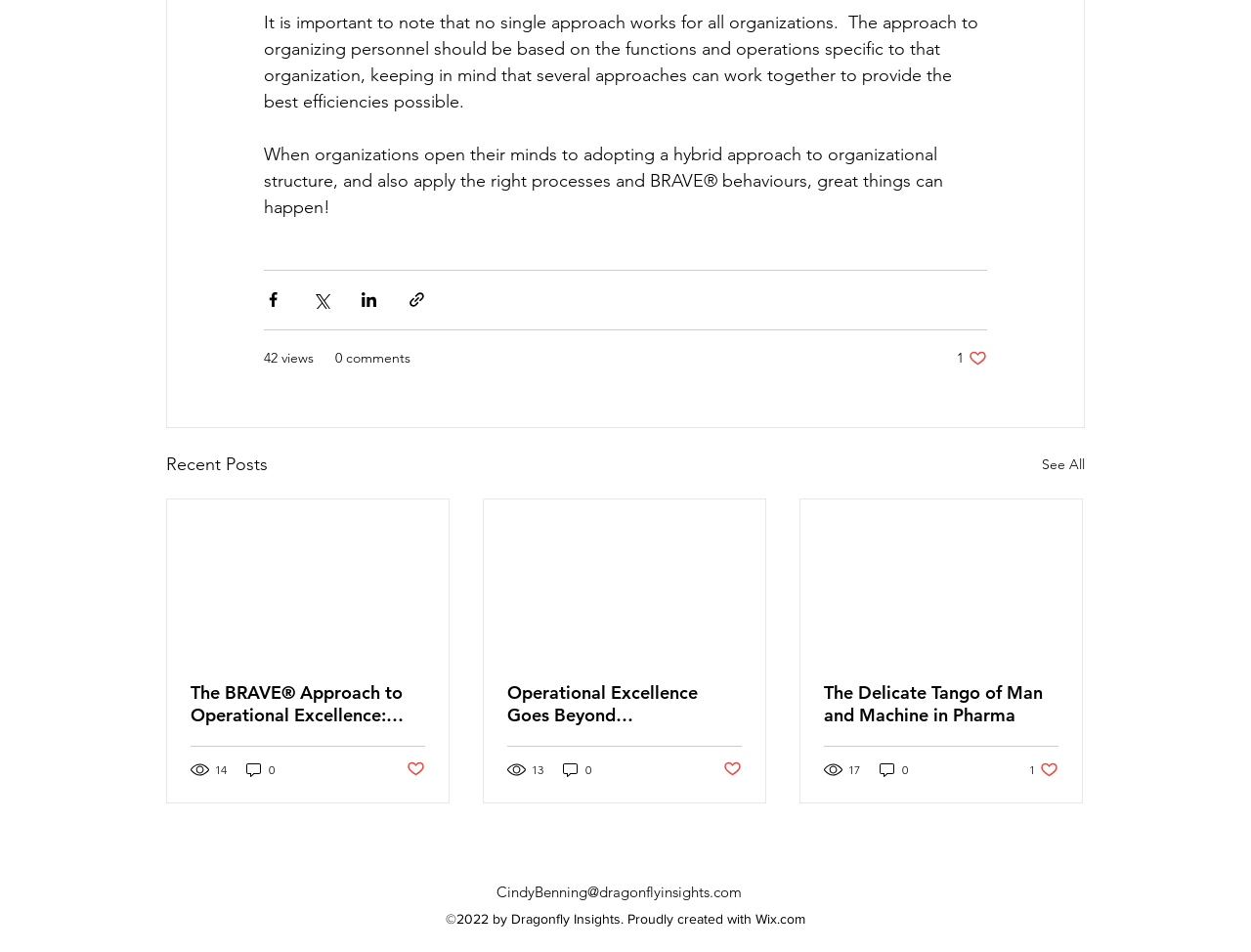Give a one-word or short phrase answer to the question: 
Can users share the content on social media?

Yes